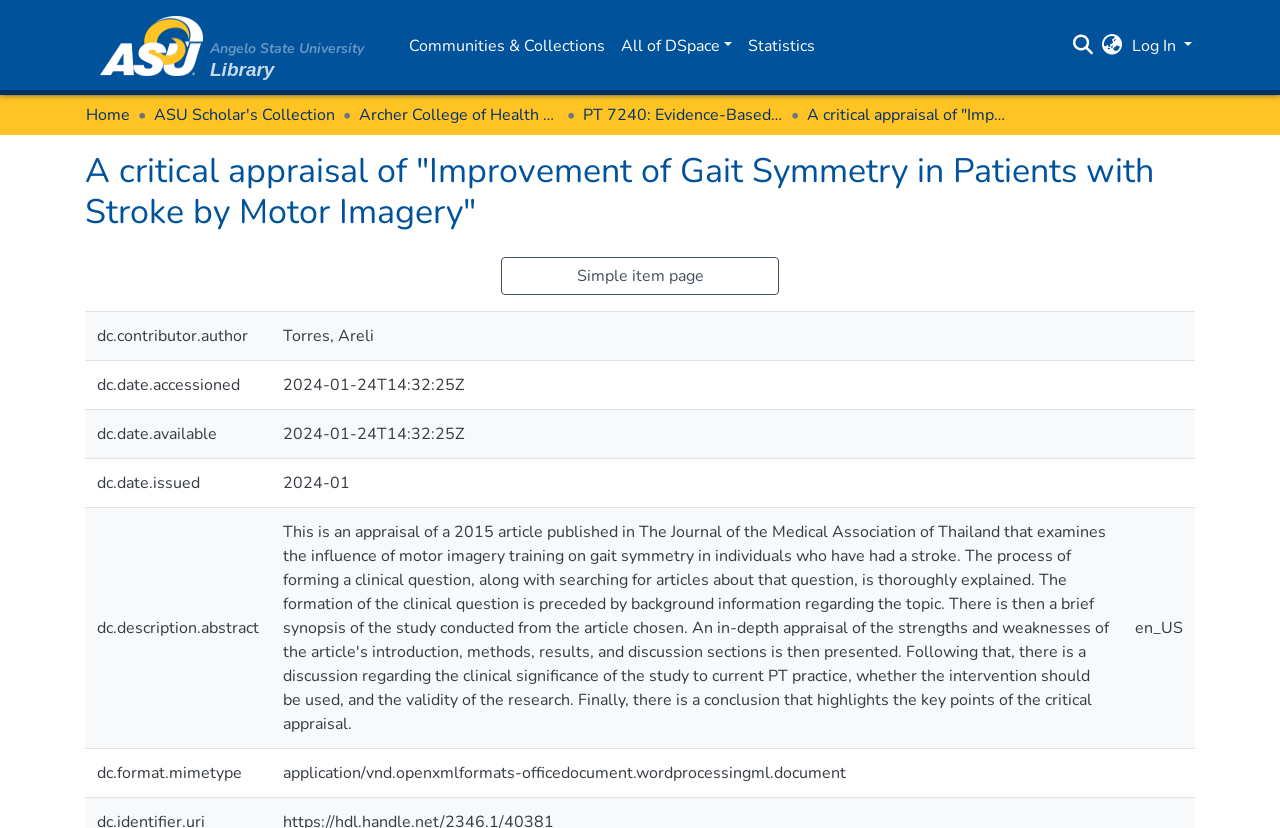Please specify the bounding box coordinates of the element that should be clicked to execute the given instruction: 'Check the 'Titolo' field'. Ensure the coordinates are four float numbers between 0 and 1, expressed as [left, top, right, bottom].

None